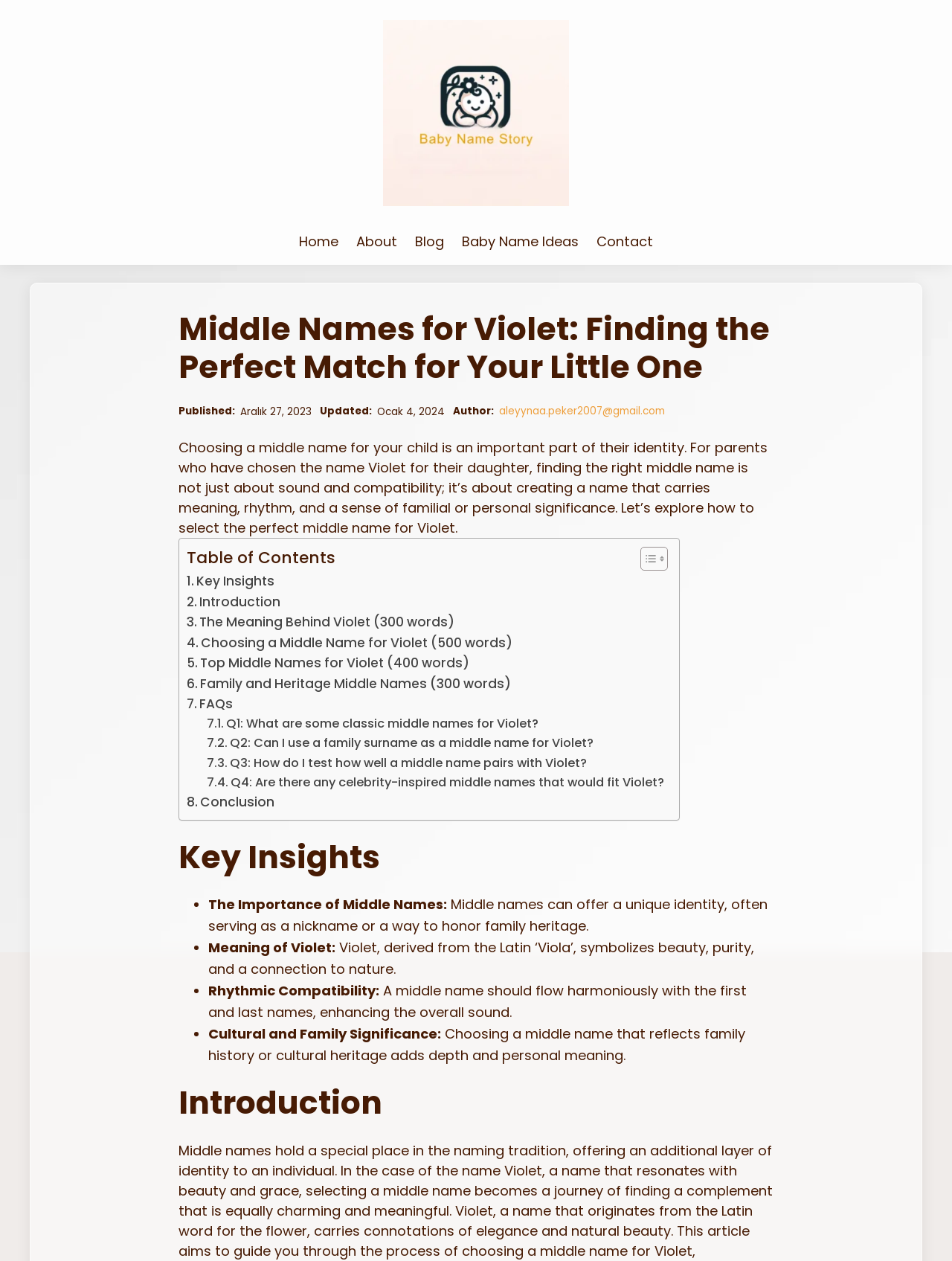Can you determine the bounding box coordinates of the area that needs to be clicked to fulfill the following instruction: "Toggle the table of content"?

[0.661, 0.433, 0.698, 0.453]